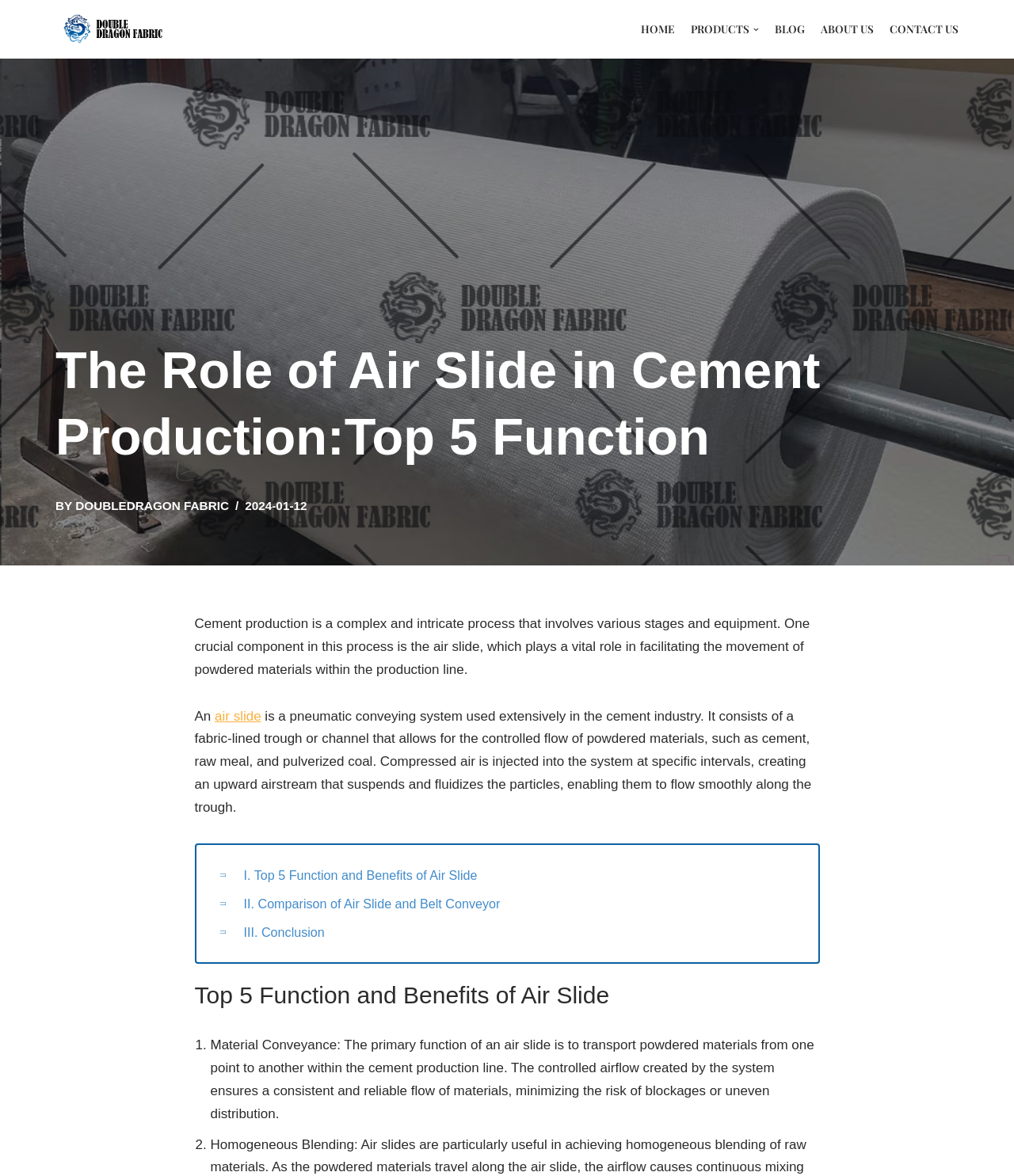Explain the webpage in detail, including its primary components.

The webpage is about the functions and significance of air slides in cement production. At the top, there is a link to "Skip to content" and a logo of "Double Dragon Fabric" with an image. Below the logo, there is a navigation menu with links to "HOME", "PRODUCTS", "BLOG", "ABOUT US", and "CONTACT US". 

The main content of the webpage starts with a heading "The Role of Air Slide in Cement Production: Top 5 Function" followed by the author's name "BY DOUBLEDRAGON FABRIC" and the date "2024-01-12". 

The article begins by explaining that cement production is a complex process involving various stages and equipment, and that air slides play a vital role in facilitating the movement of powdered materials within the production line. 

The text then describes what an air slide is, a pneumatic conveying system used in the cement industry, and how it works. 

Below this introduction, there is a table of contents with links to different sections of the article, including "Top 5 Function and Benefits of Air Slide", "Comparison of Air Slide and Belt Conveyor", and "Conclusion". 

The main content of the article is divided into sections, each with a heading and a list marker. The first section is about the primary function of an air slide, which is to transport powdered materials from one point to another within the cement production line.